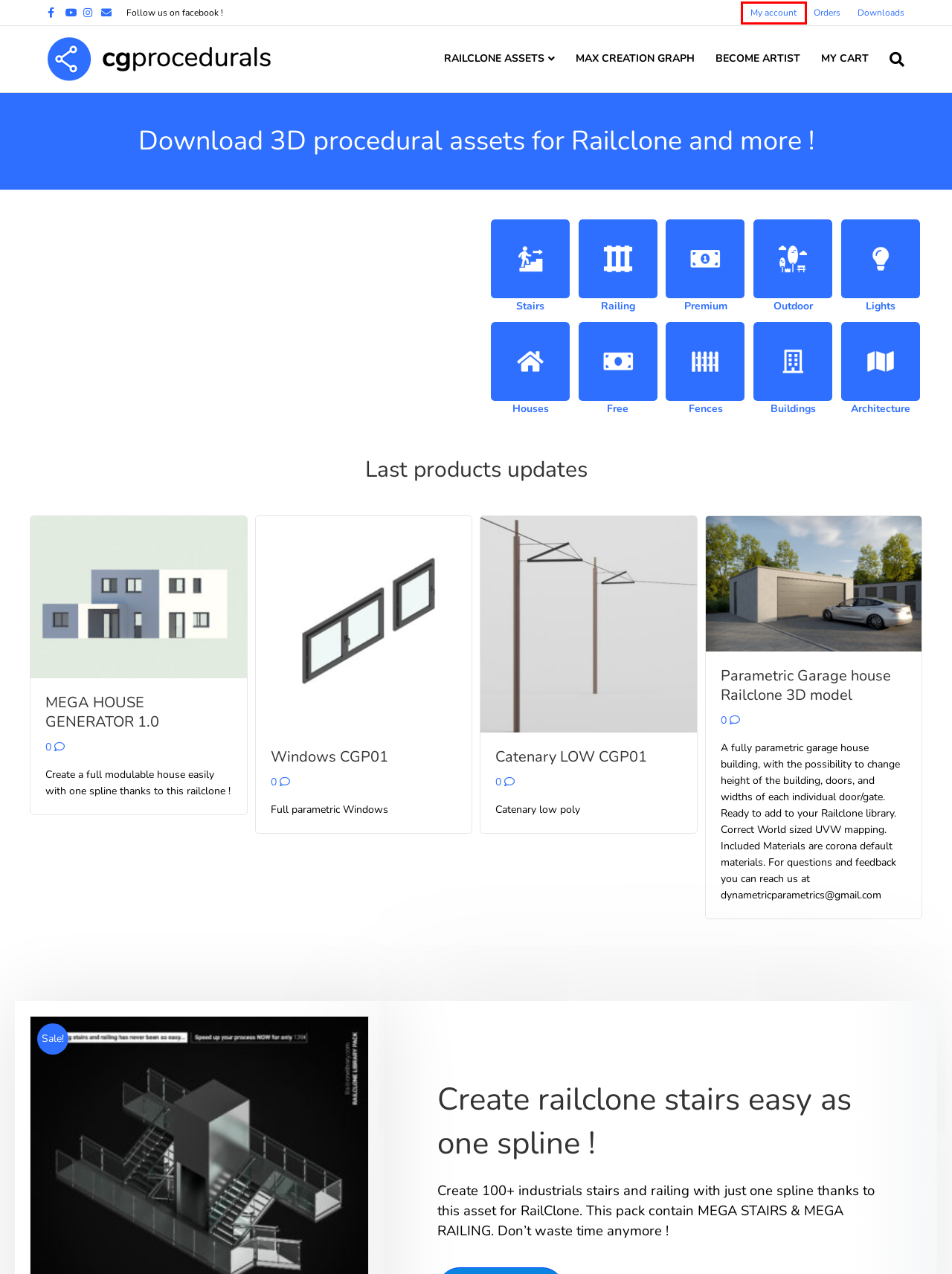Using the screenshot of a webpage with a red bounding box, pick the webpage description that most accurately represents the new webpage after the element inside the red box is clicked. Here are the candidates:
A. Building - CG Procedurals
B. Parametric Garage house Railclone 3D model - CG Procedurals
C. Catenary LOW CGP01 - CG Procedurals
D. Stairs - CG Procedurals
E. My account - CG Procedurals
F. Black Friday 2021 Sale – 40% Off Until December 2nd. CODE: BLACKFRIDAY - CG Procedurals
G. Windows CGP01 - CG Procedurals
H. PREMIUM - CG Procedurals

E